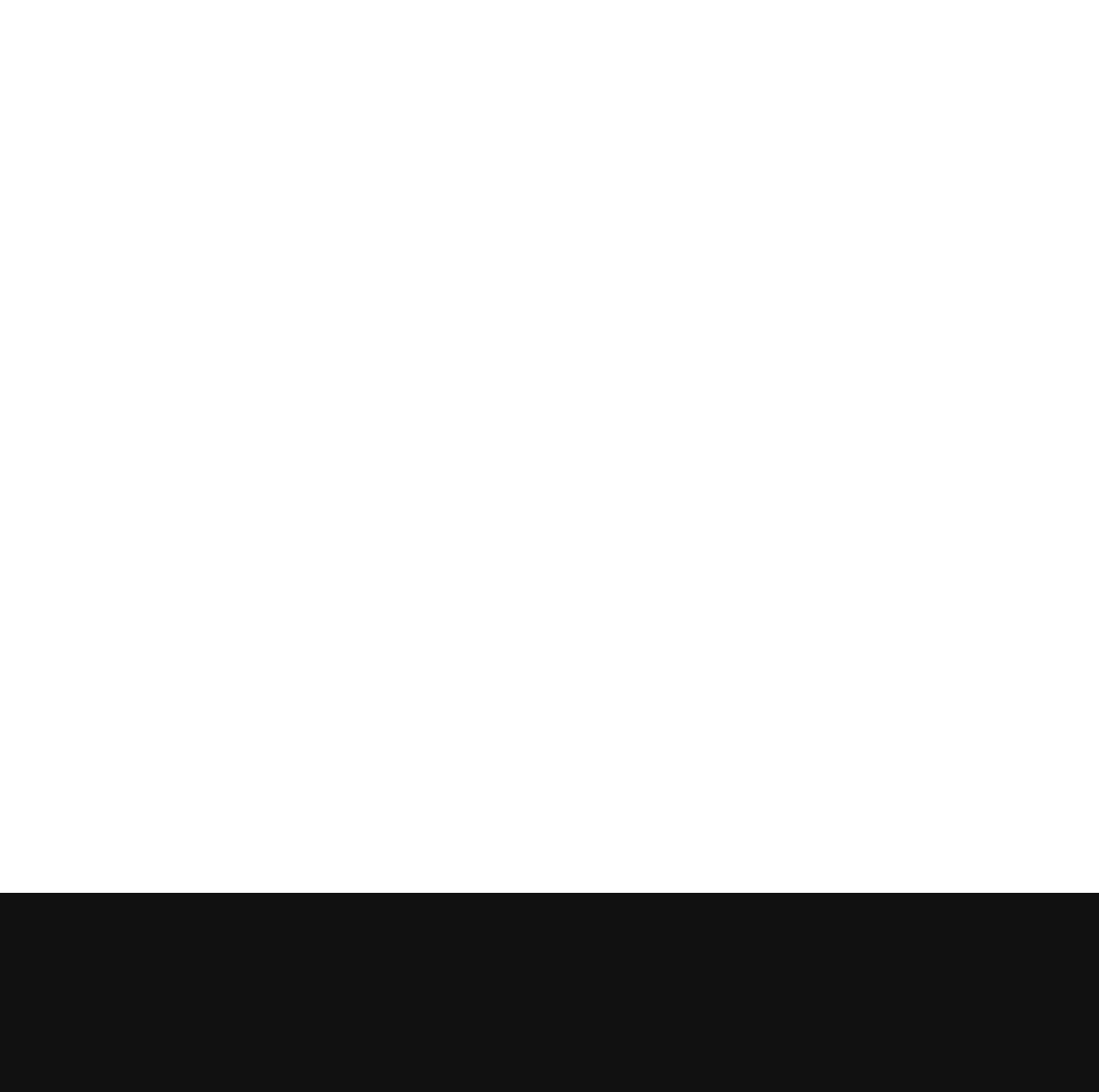What is the copyright year?
Look at the webpage screenshot and answer the question with a detailed explanation.

I found the copyright information at the bottom of the webpage, which states '© 2020 Copyright, Merry Sports Flooring Systems Co., Ltd'. This indicates that the copyright year is 2020.